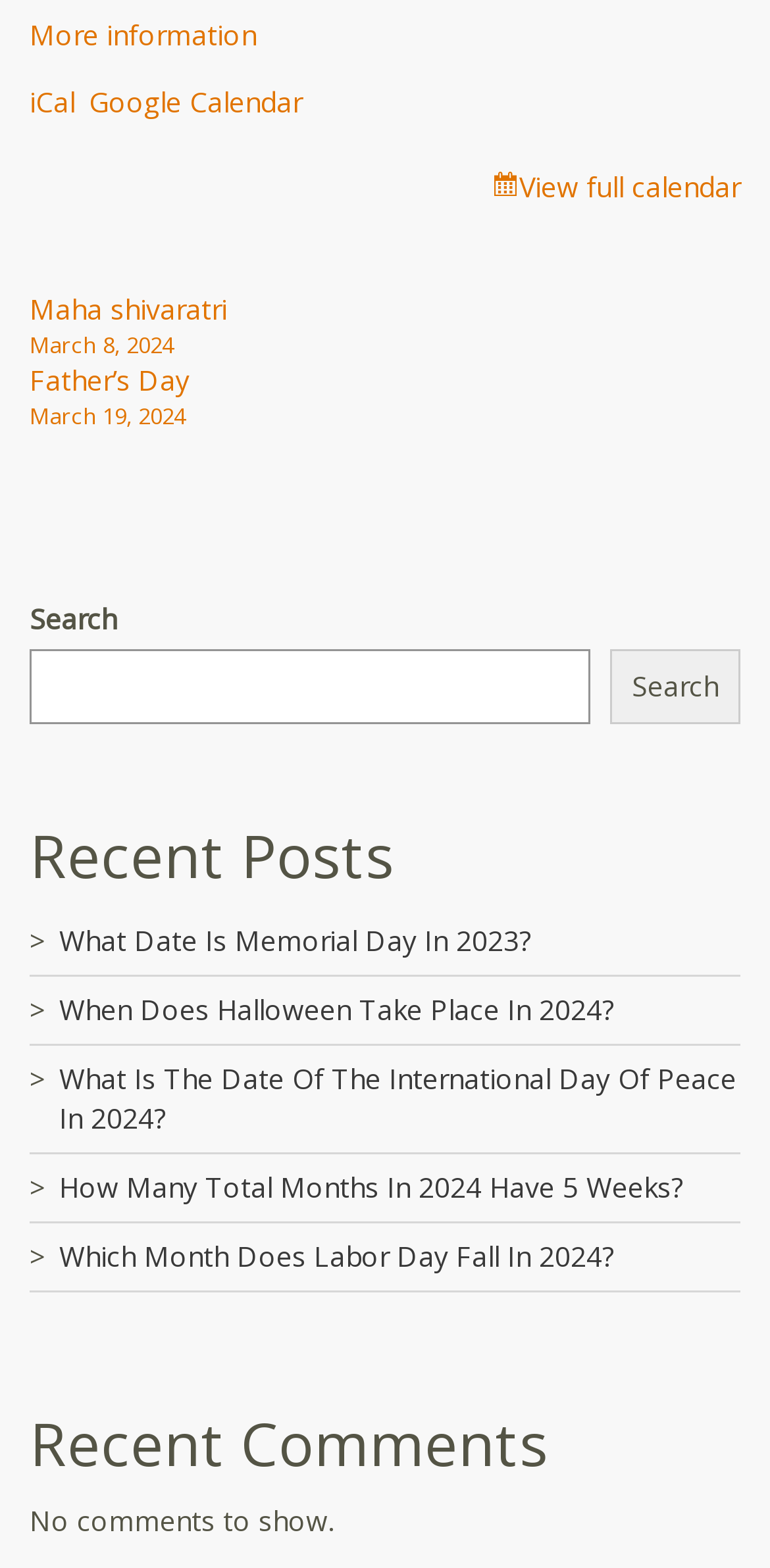Please determine the bounding box coordinates of the element's region to click for the following instruction: "View post about Memorial Day".

[0.077, 0.588, 0.69, 0.611]